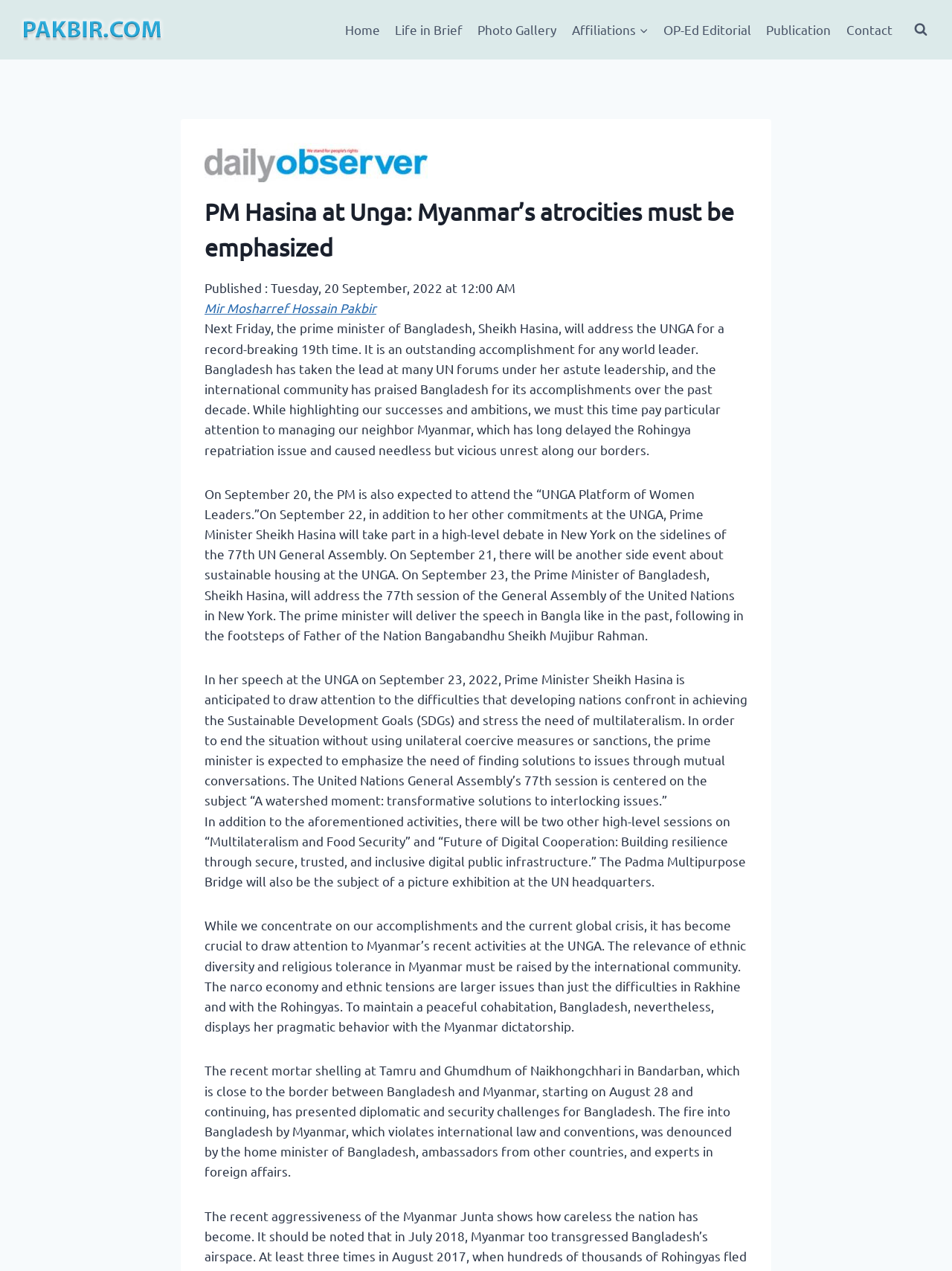Locate the bounding box coordinates of the region to be clicked to comply with the following instruction: "Click the Home link". The coordinates must be four float numbers between 0 and 1, in the form [left, top, right, bottom].

[0.354, 0.009, 0.407, 0.037]